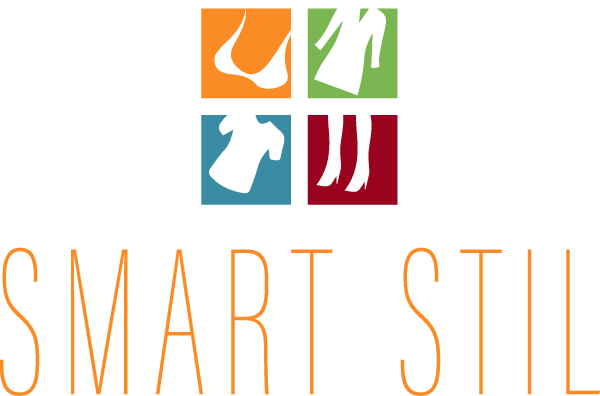Offer a detailed caption for the image presented.

The image features a vibrant logo for "SMART STIL," showcasing a design that incorporates four colorful squares. Each square contains a stylized icon representing different clothing items: a bra in orange, a dress in green, a shirt in blue, and a pair of high-heeled shoes in red. Below the squares, the name "SMART STIL" is displayed in a bold, modern typeface, emphasizing a sense of contemporary fashion and style. The logo effectively conveys a focus on chic apparel and a diverse wardrobe, appealing to fashion-conscious individuals looking for smart styling options.